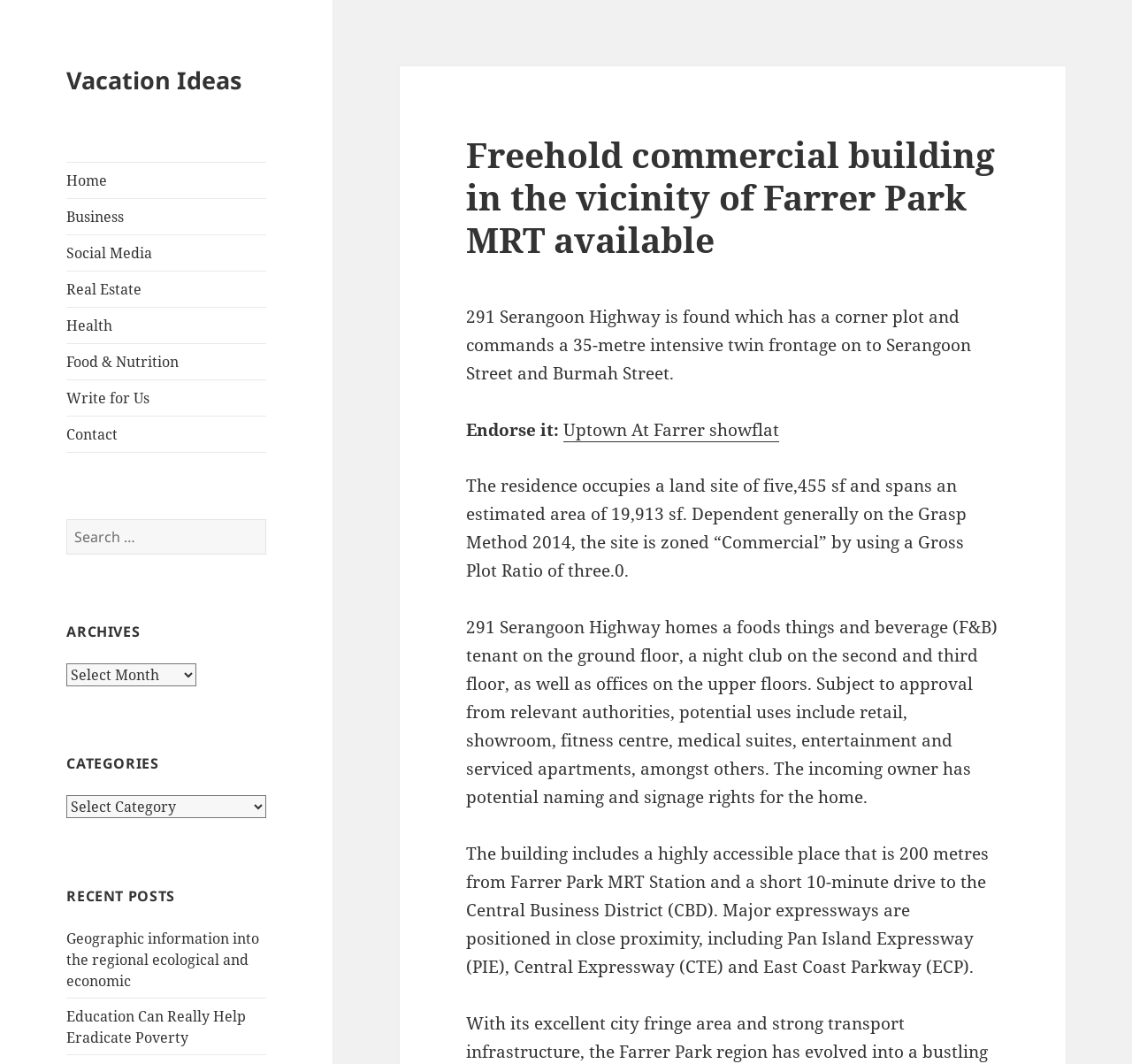How far is the building from the Central Business District?
From the details in the image, provide a complete and detailed answer to the question.

According to the webpage content, the building is a short 10-minute drive to the Central Business District (CBD), which is mentioned in the paragraph describing the building's location.